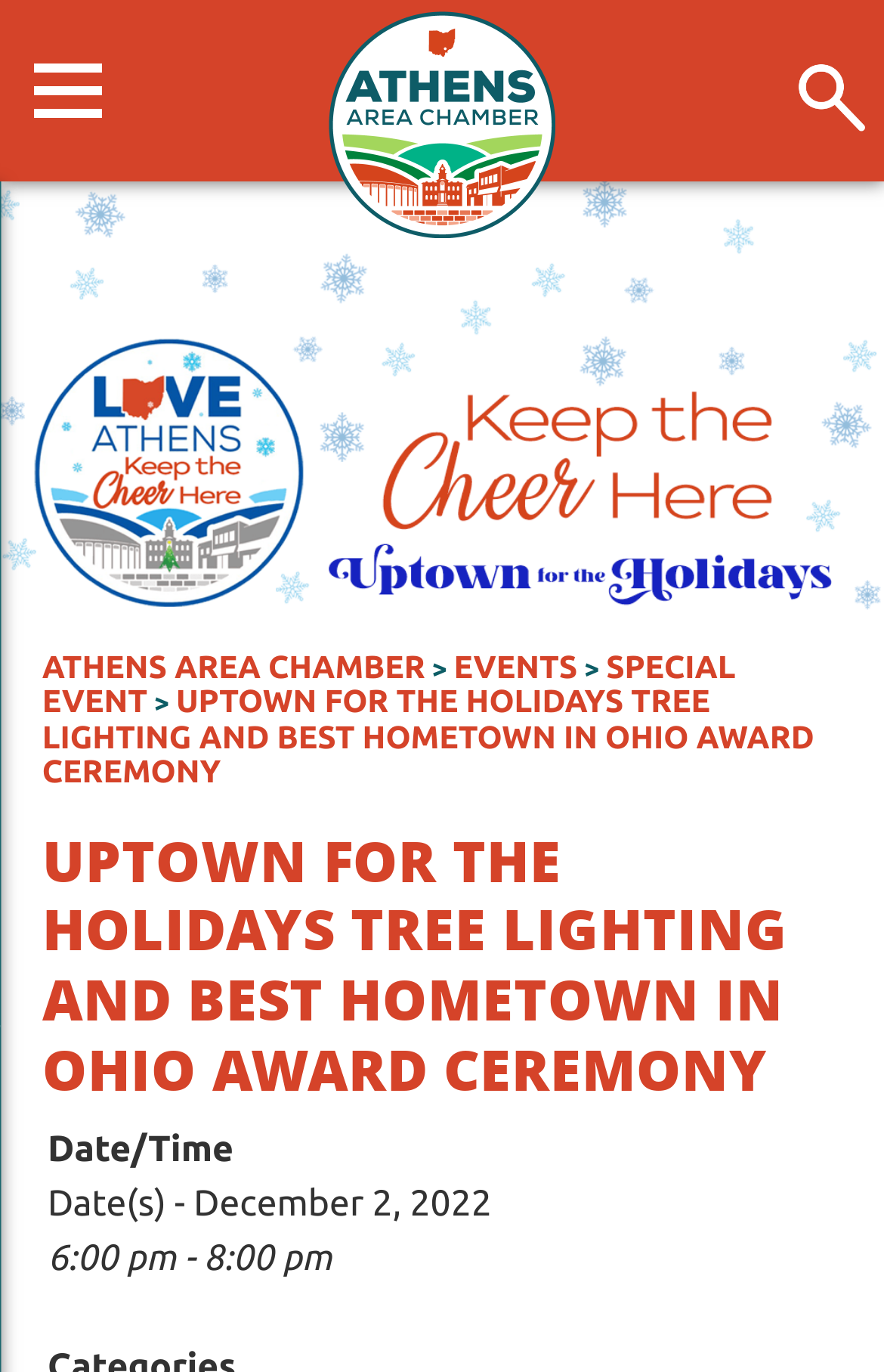Answer this question in one word or a short phrase: What time does the Uptown for the Holidays event start?

6:00 pm